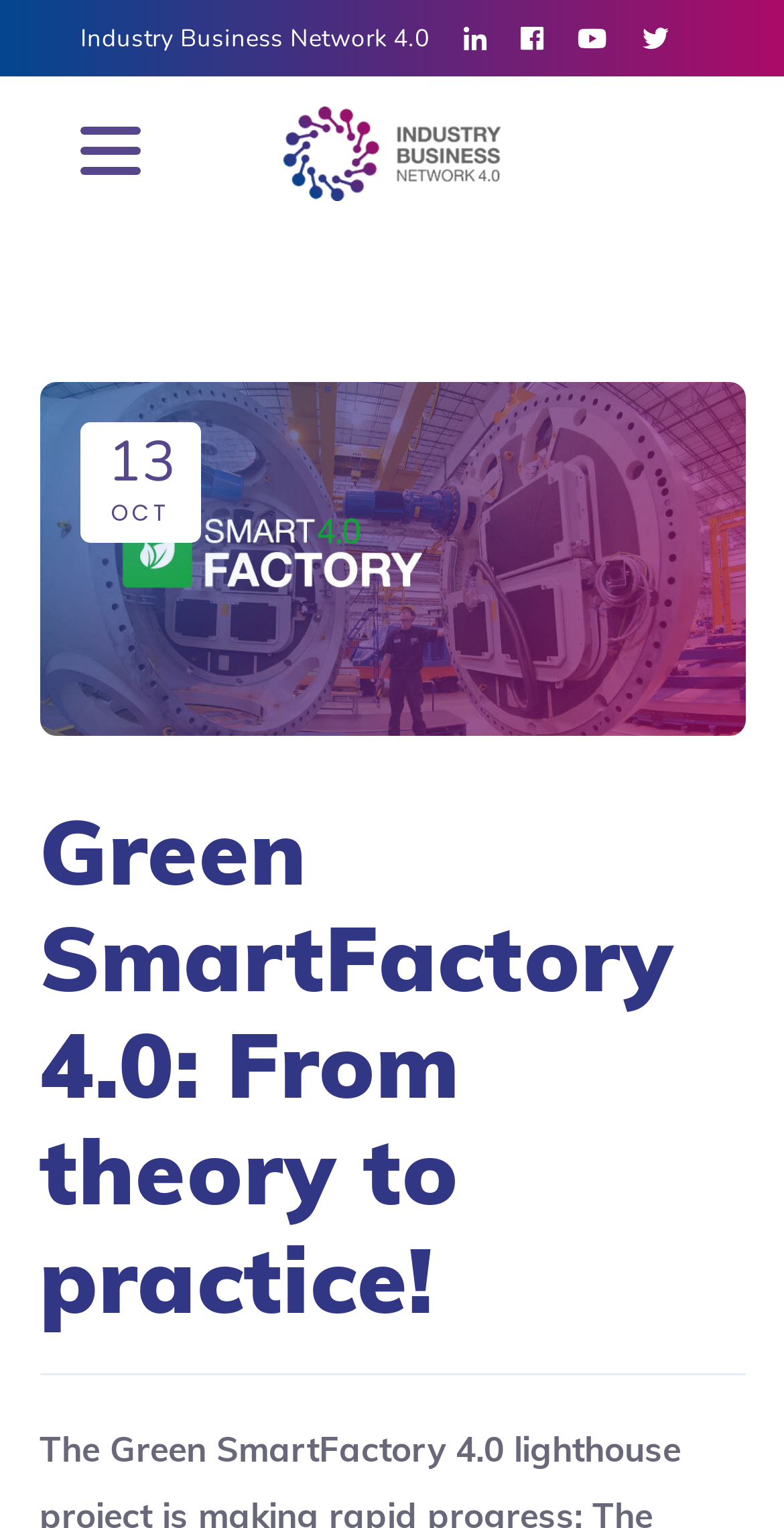Give a one-word or short phrase answer to this question: 
What is the name of the business network?

Industry Business Network 4.0